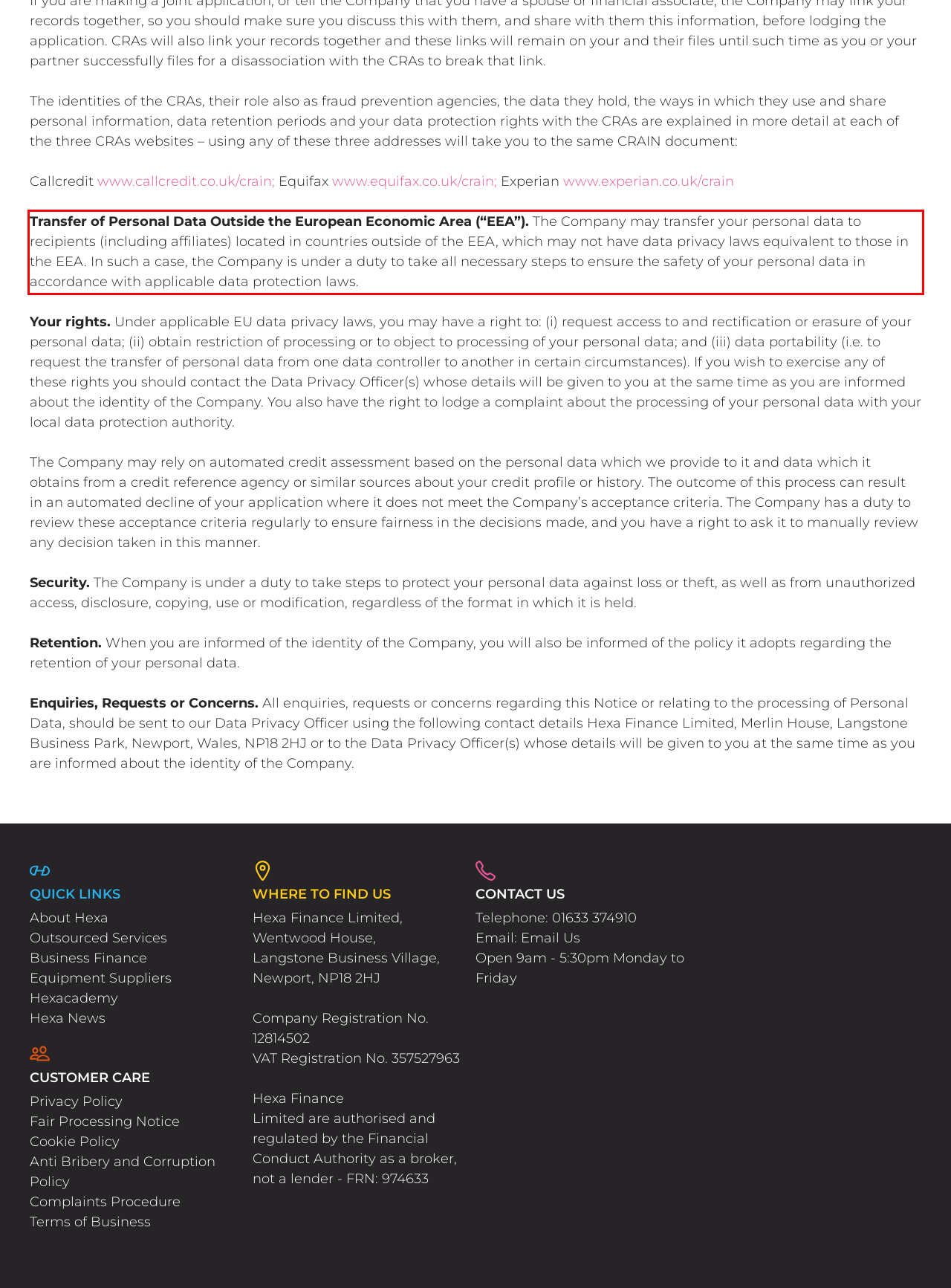Please identify and extract the text content from the UI element encased in a red bounding box on the provided webpage screenshot.

Transfer of Personal Data Outside the European Economic Area (“EEA”). The Company may transfer your personal data to recipients (including affiliates) located in countries outside of the EEA, which may not have data privacy laws equivalent to those in the EEA. In such a case, the Company is under a duty to take all necessary steps to ensure the safety of your personal data in accordance with applicable data protection laws.